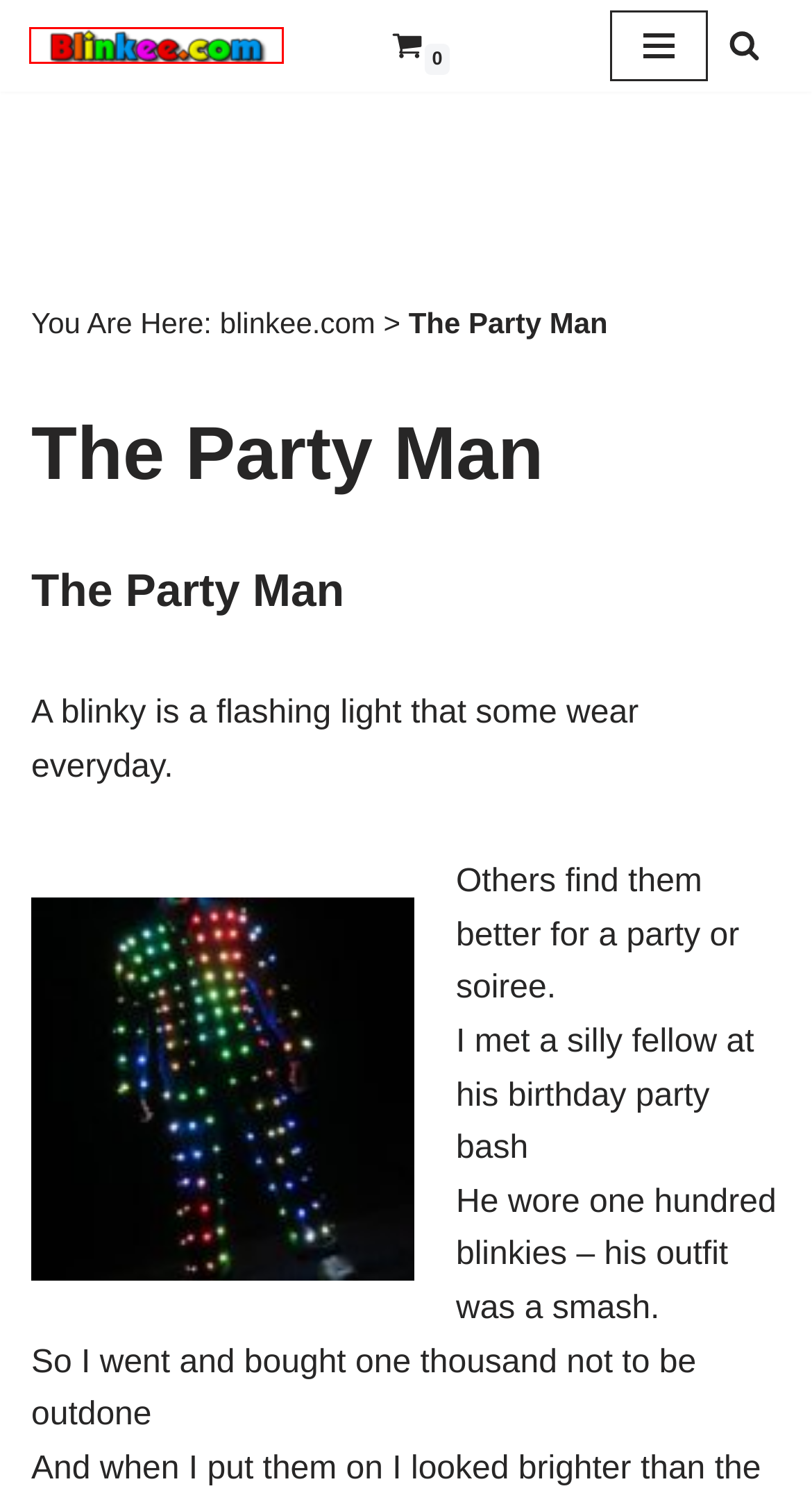You have been given a screenshot of a webpage, where a red bounding box surrounds a UI element. Identify the best matching webpage description for the page that loads after the element in the bounding box is clicked. Options include:
A. Cart | Blinkee Lights, Light Up Toys, and More
B. Return Policy | Blinkee Lights, Light Up Toys, and More
C. Blinkee Coupon | Blinkee Lights, Light Up Toys, and More
D. Contact Magic Matt | Blinkee Lights, Light Up Toys, and More
E. Blinkee.com Resellers and Dropshippers
F. Secure Shopping Cart. | Blinkee Lights, Light Up Toys, and More
G. Shipping Policy | Blinkee Lights, Light Up Toys, and More
H. Blinkee | Best Glow Toys, Blinkee Lights, and More

H